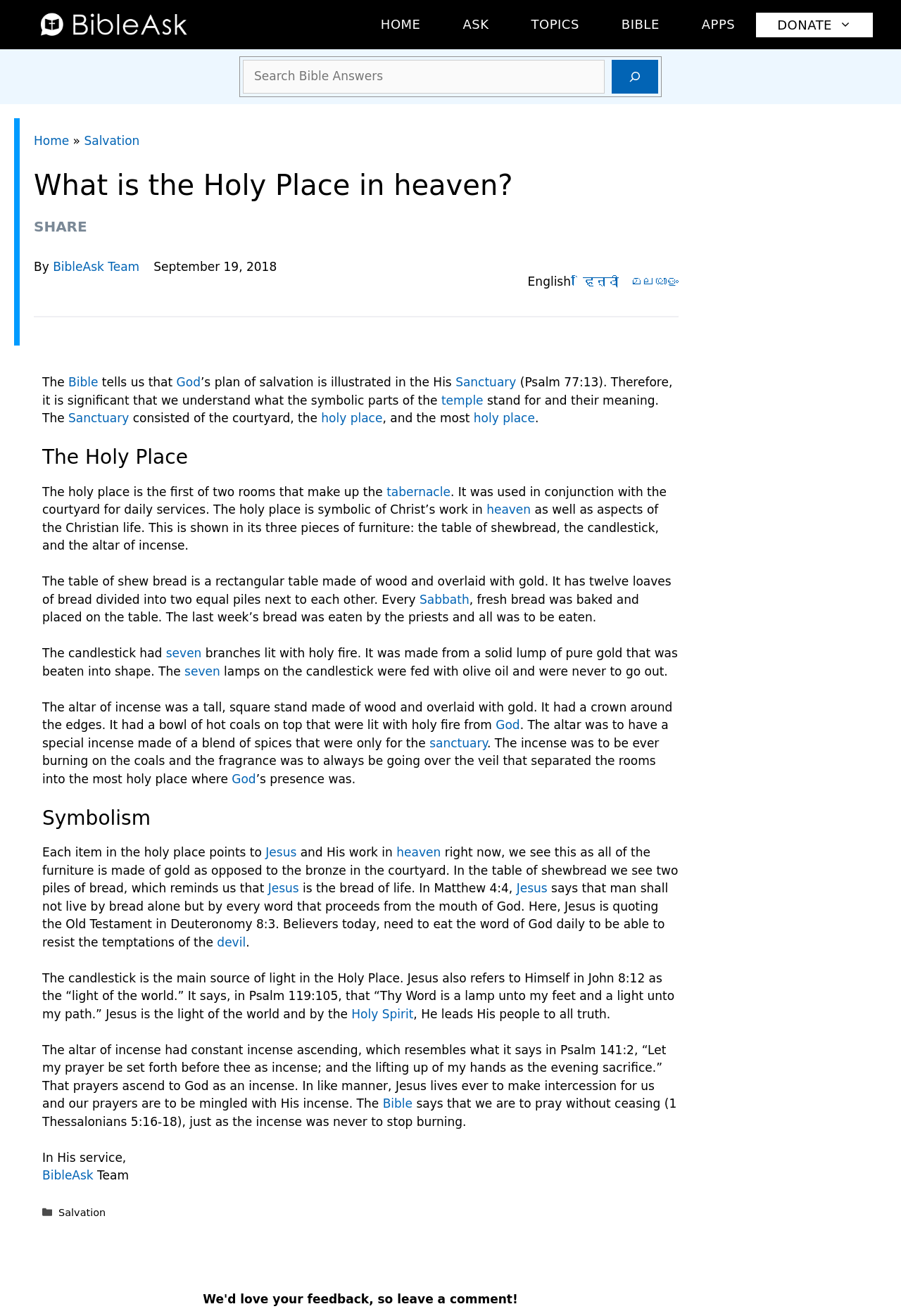Locate the headline of the webpage and generate its content.

What is the Holy Place in heaven?